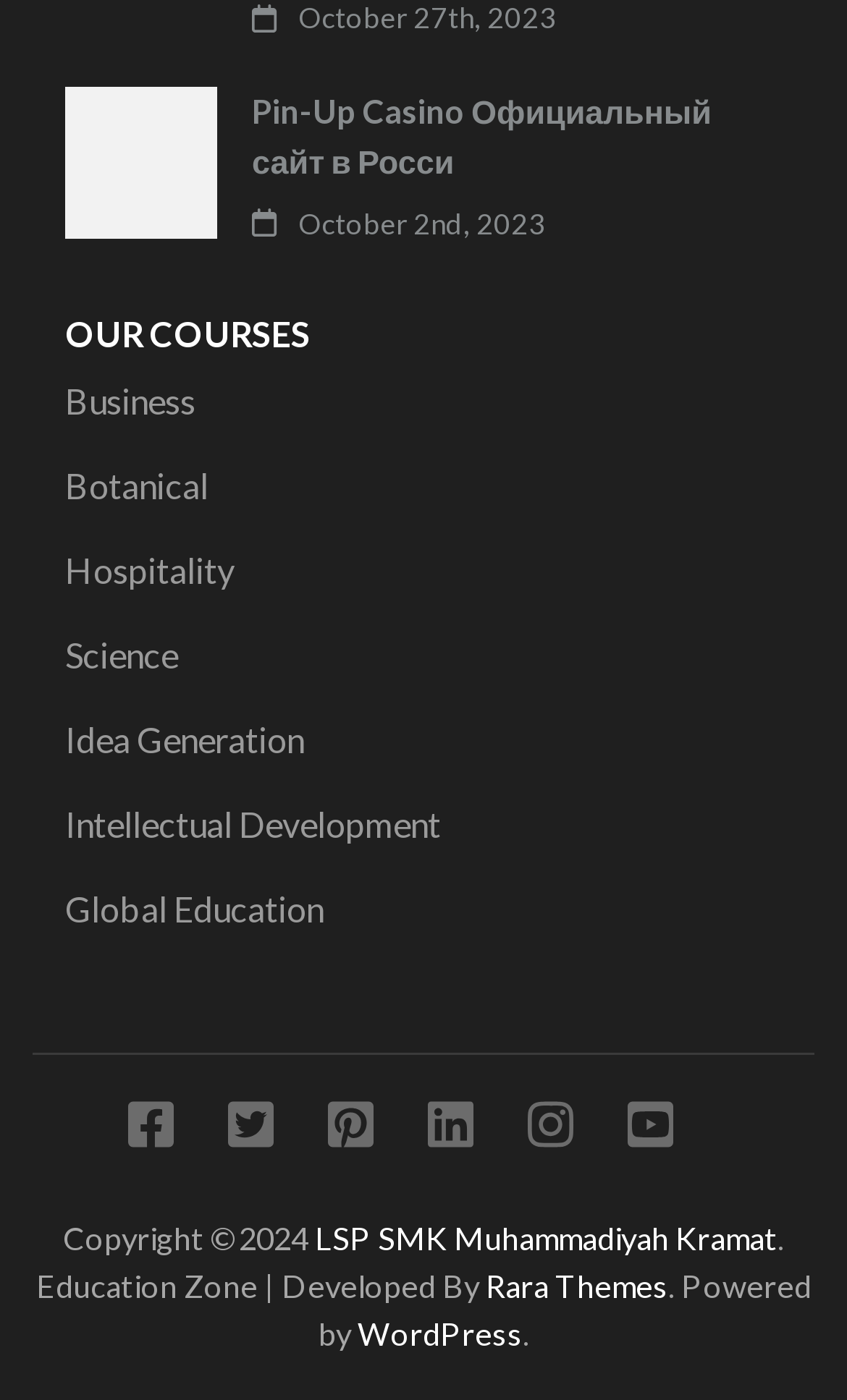Given the description of the UI element: "October 2nd, 2023", predict the bounding box coordinates in the form of [left, top, right, bottom], with each value being a float between 0 and 1.

[0.345, 0.147, 0.645, 0.171]